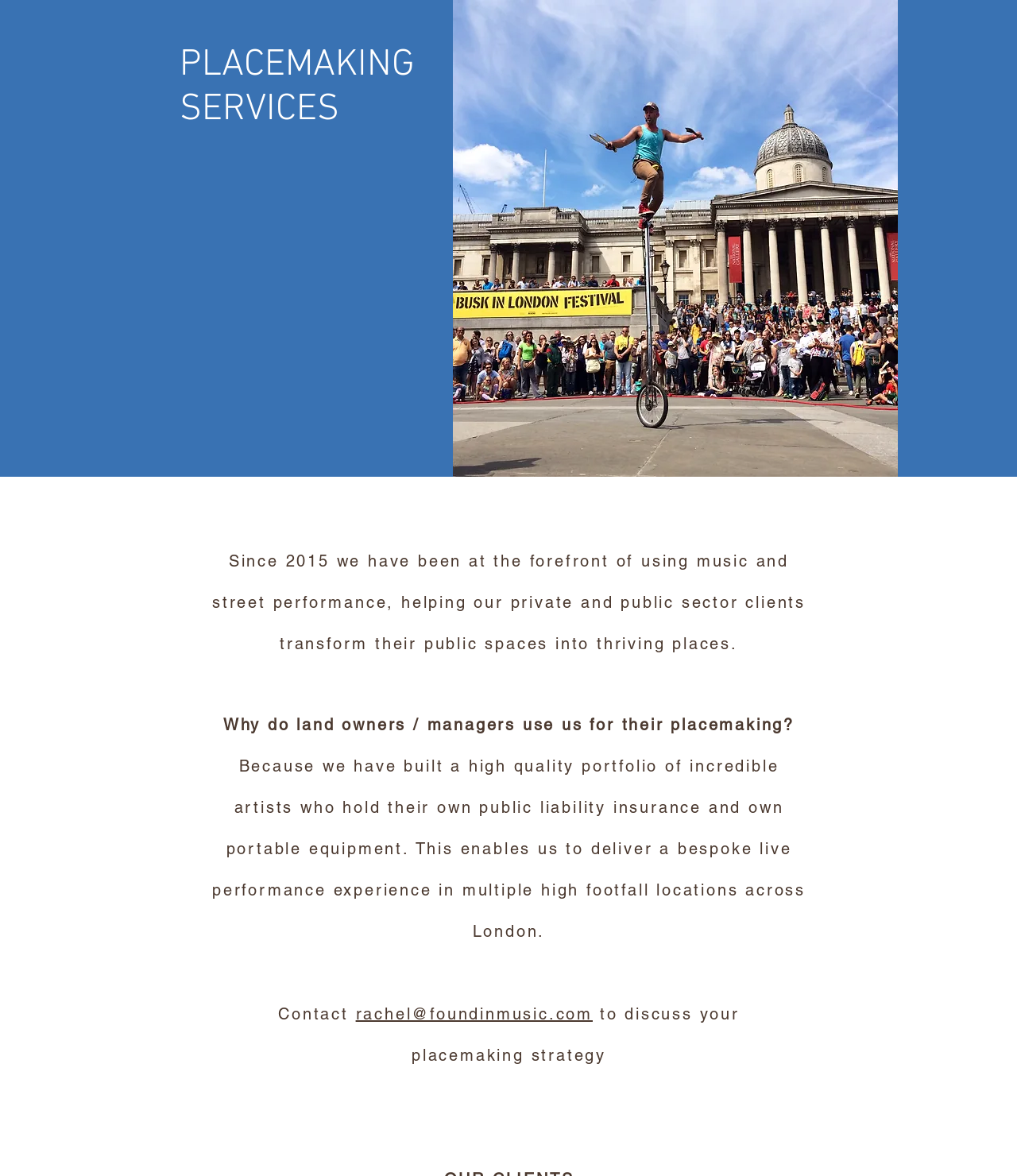Reply to the question with a single word or phrase:
What is the focus of the service?

Transforming public spaces